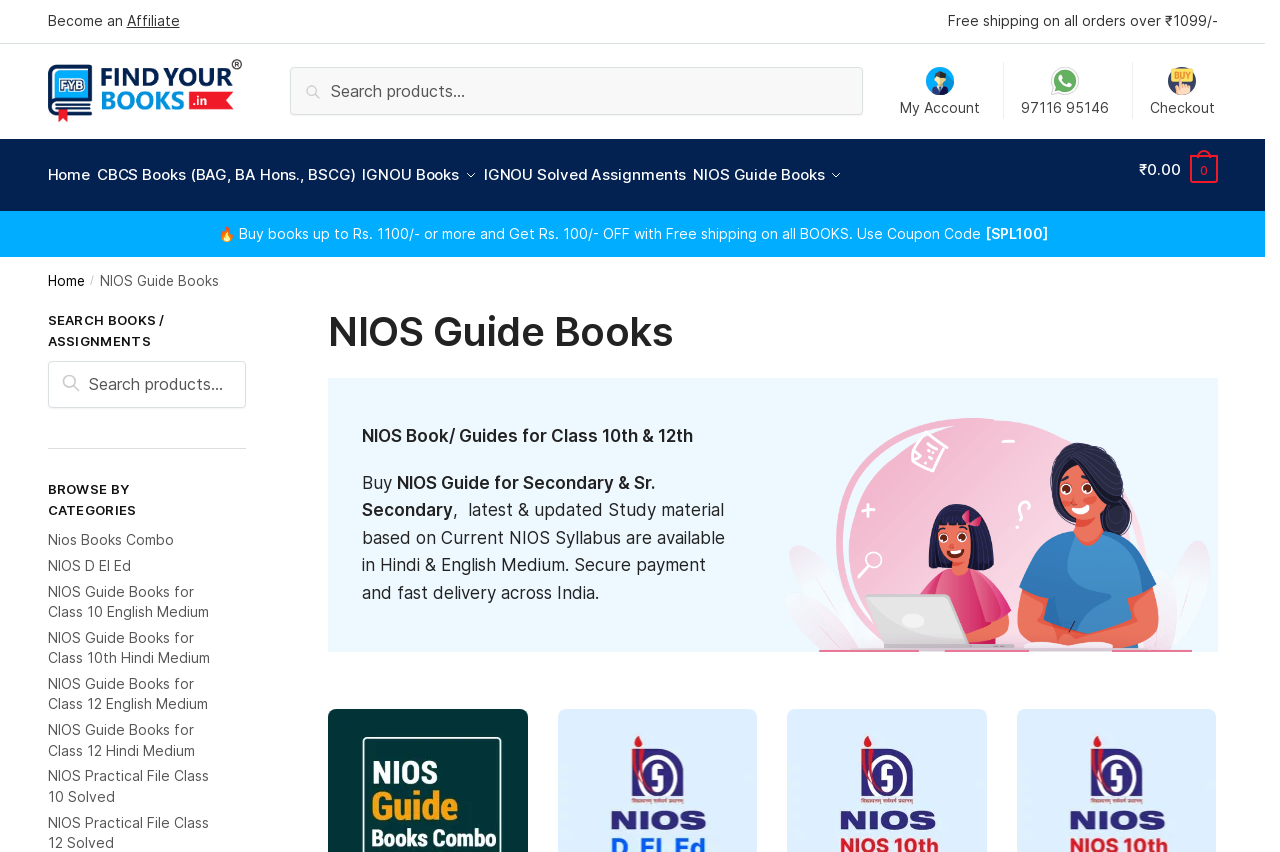Extract the primary header of the webpage and generate its text.

NIOS Guide Books